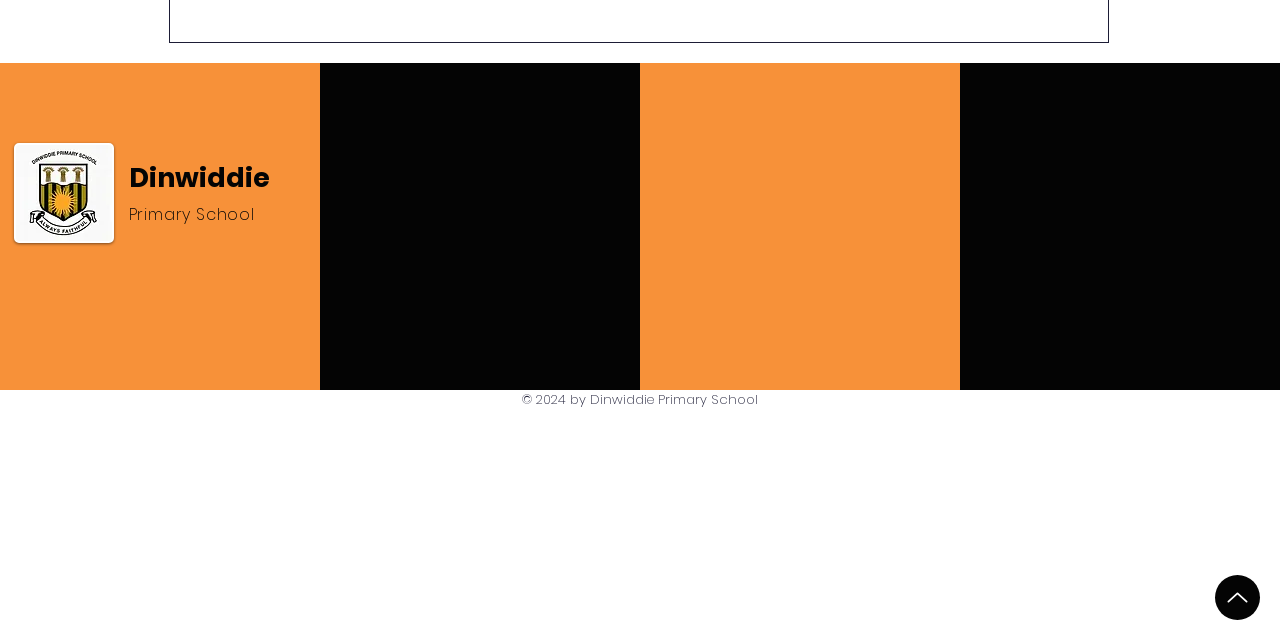Refer to the element description Home and identify the corresponding bounding box in the screenshot. Format the coordinates as (top-left x, top-left y, bottom-right x, bottom-right y) with values in the range of 0 to 1.

None